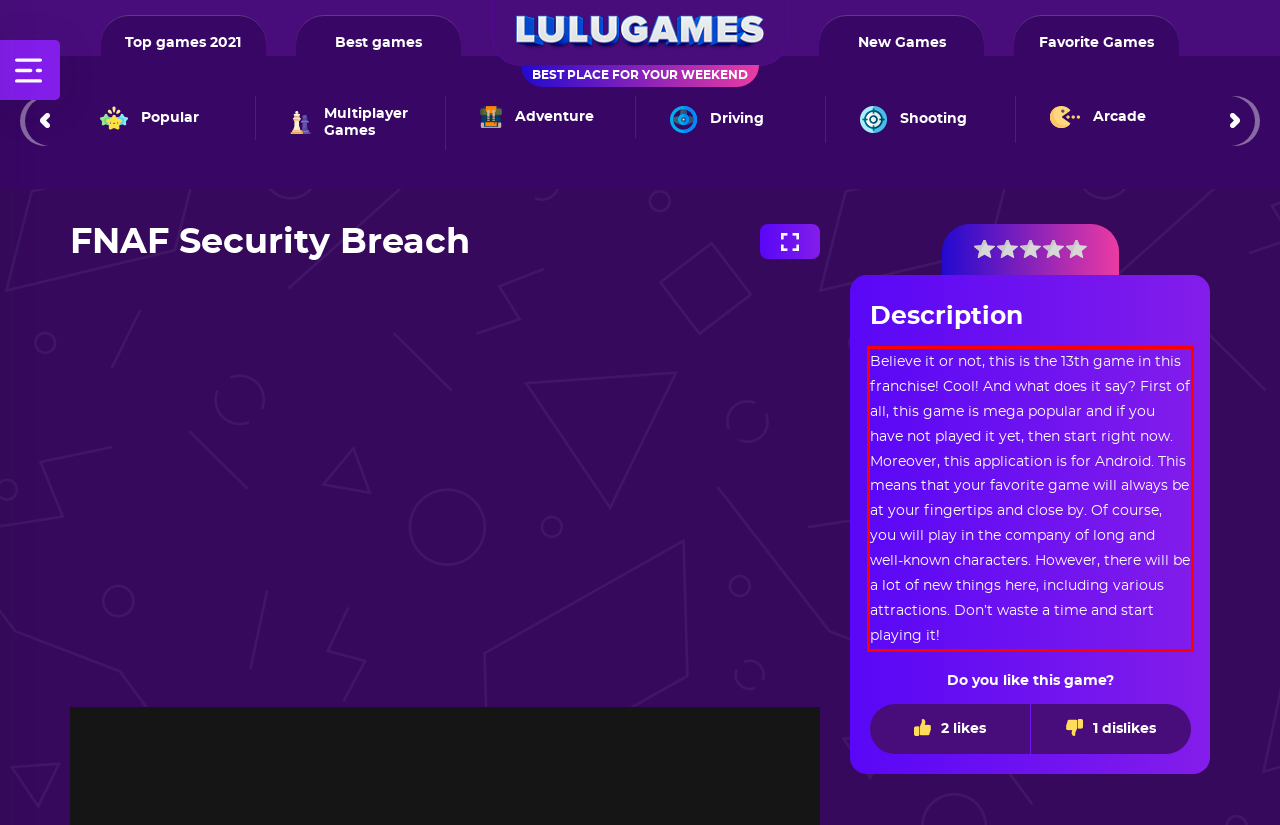Please use OCR to extract the text content from the red bounding box in the provided webpage screenshot.

Believe it or not, this is the 13th game in this franchise! Cool! And what does it say? First of all, this game is mega popular and if you have not played it yet, then start right now. Moreover, this application is for Android. This means that your favorite game will always be at your fingertips and close by. Of course, you will play in the company of long and well-known characters. However, there will be a lot of new things here, including various attractions. Don’t waste a time and start playing it!